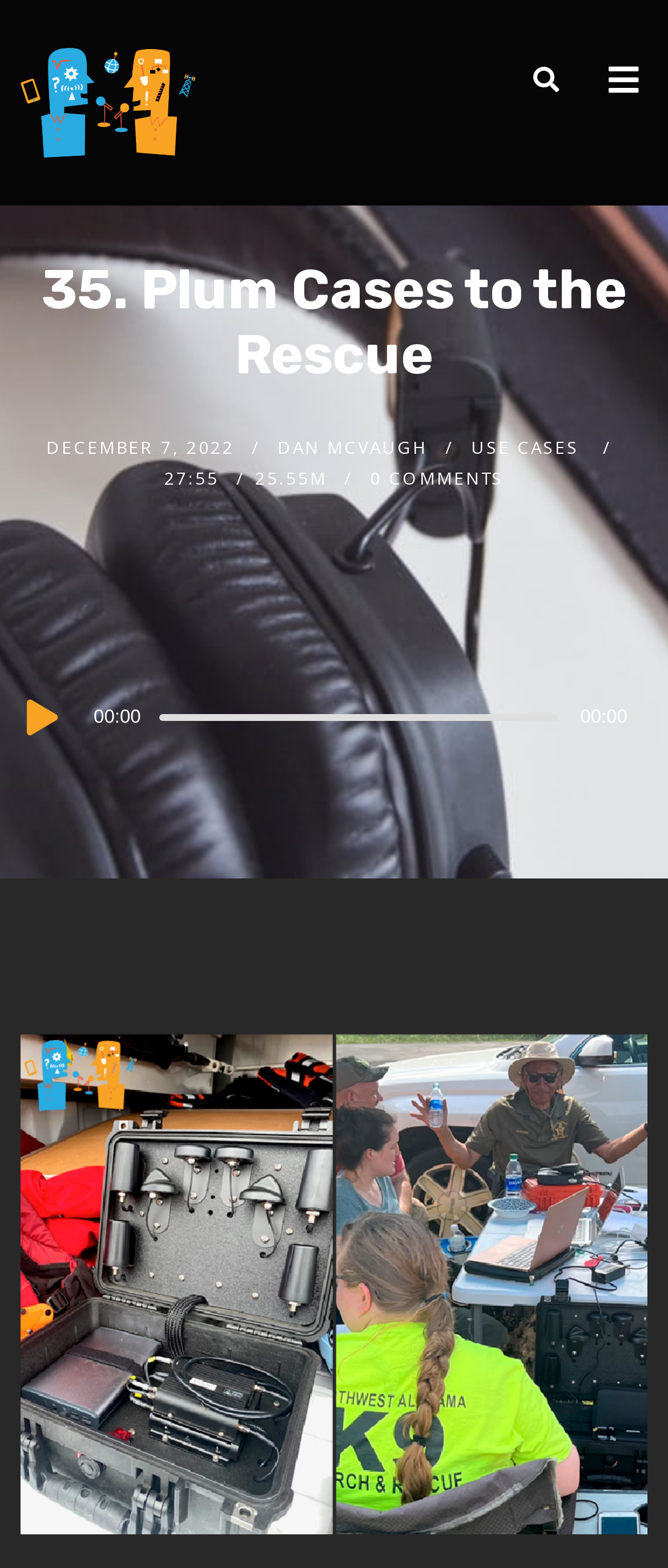Answer the following query concisely with a single word or phrase:
Who is the author of the article?

DAN MCVAUGH